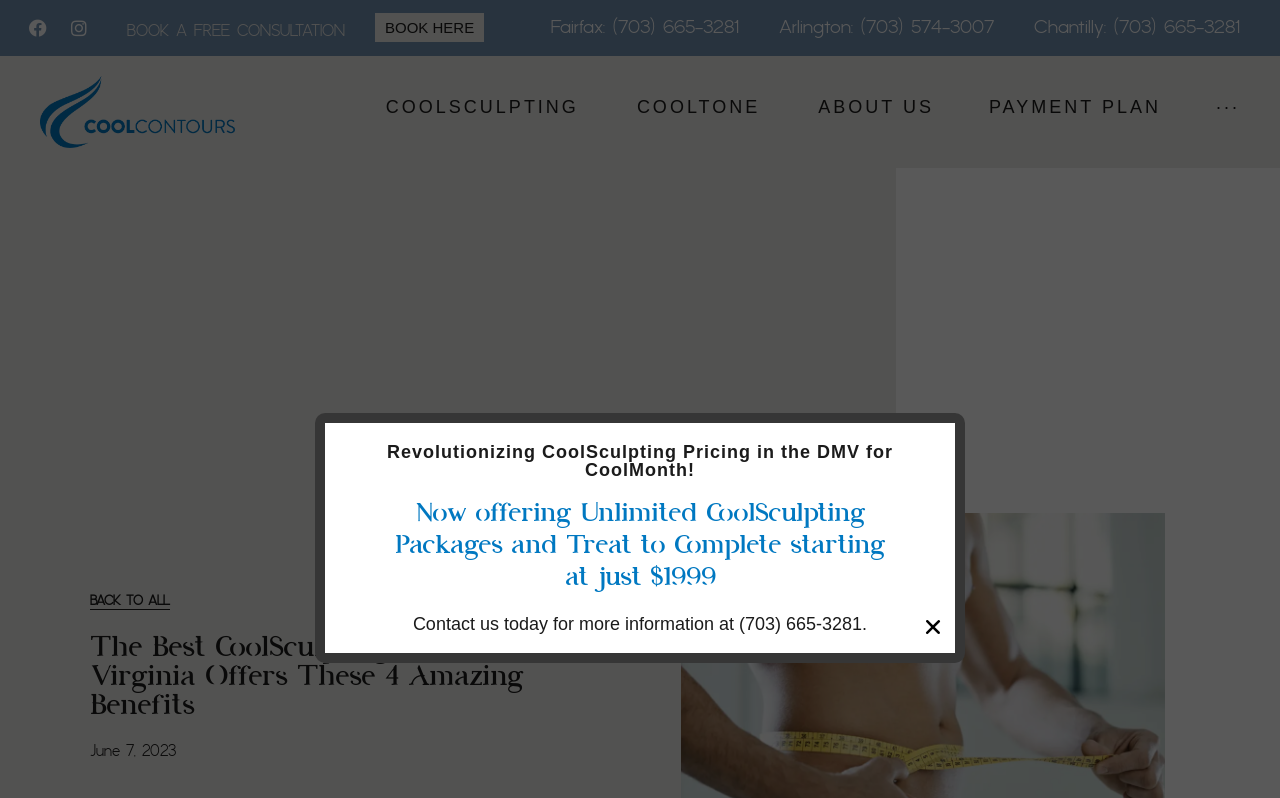What is the phone number for Fairfax?
Provide a short answer using one word or a brief phrase based on the image.

(703) 665-3281